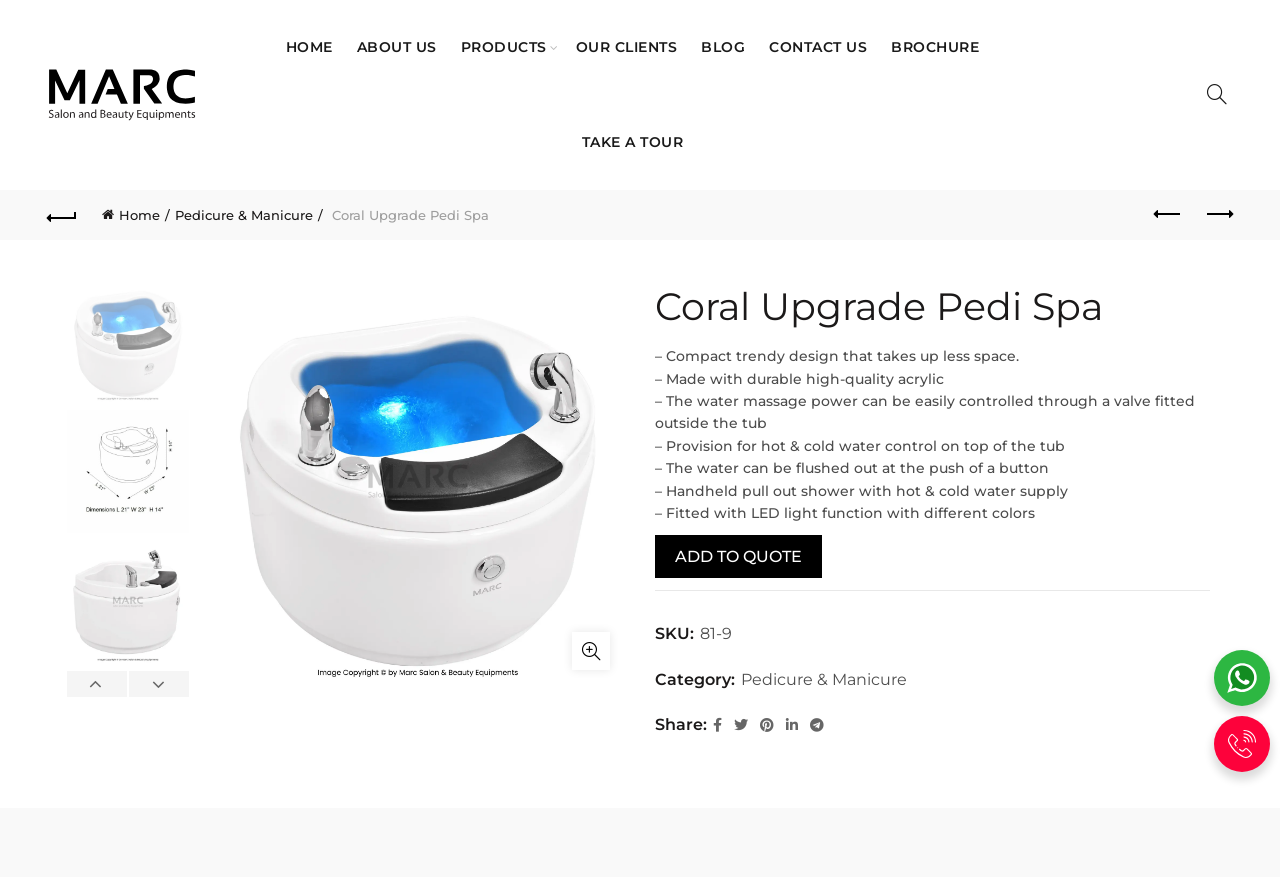Locate the heading on the webpage and return its text.

Coral Upgrade Pedi Spa